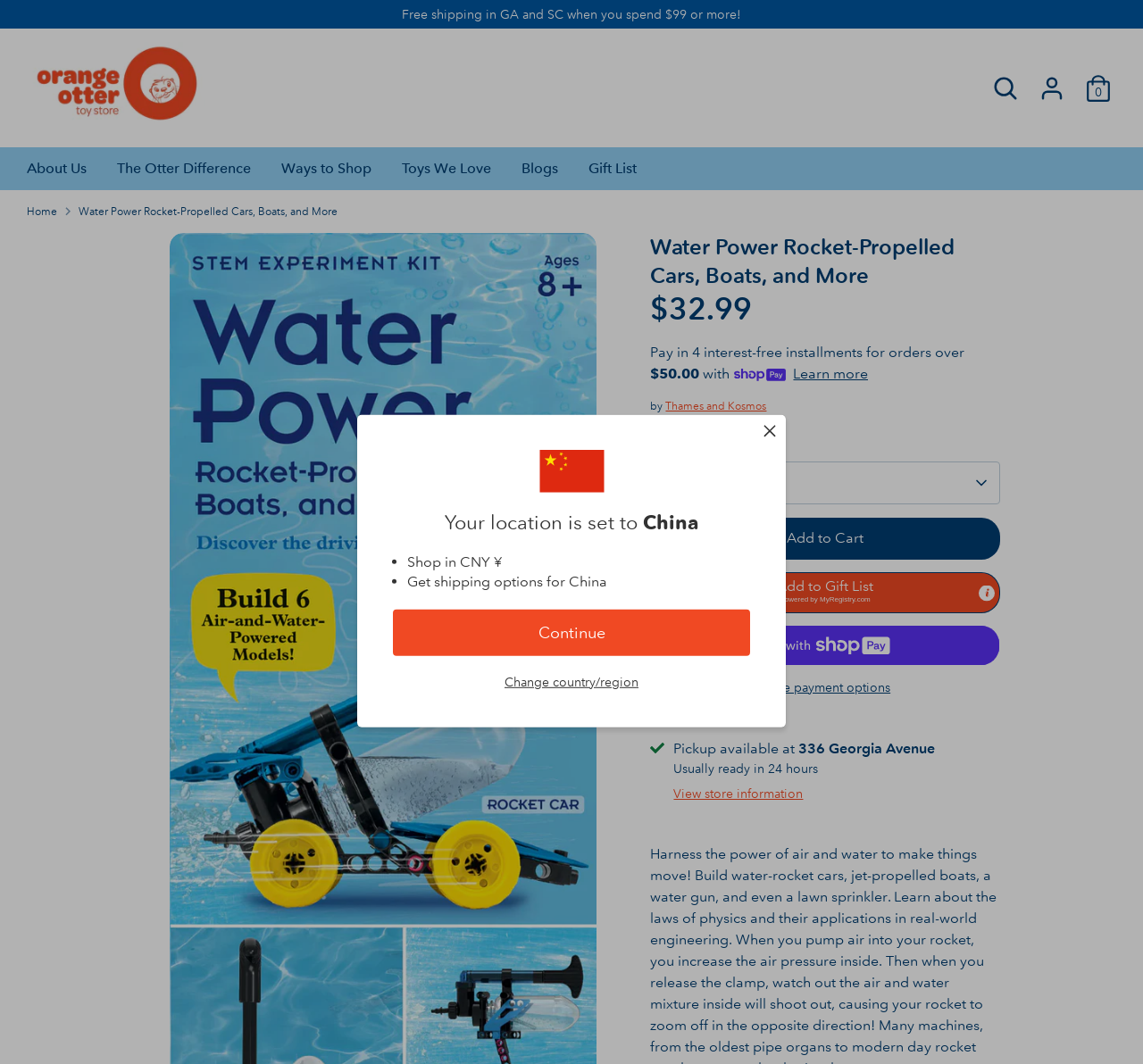Identify the webpage's primary heading and generate its text.

Water Power Rocket-Propelled Cars, Boats, and More